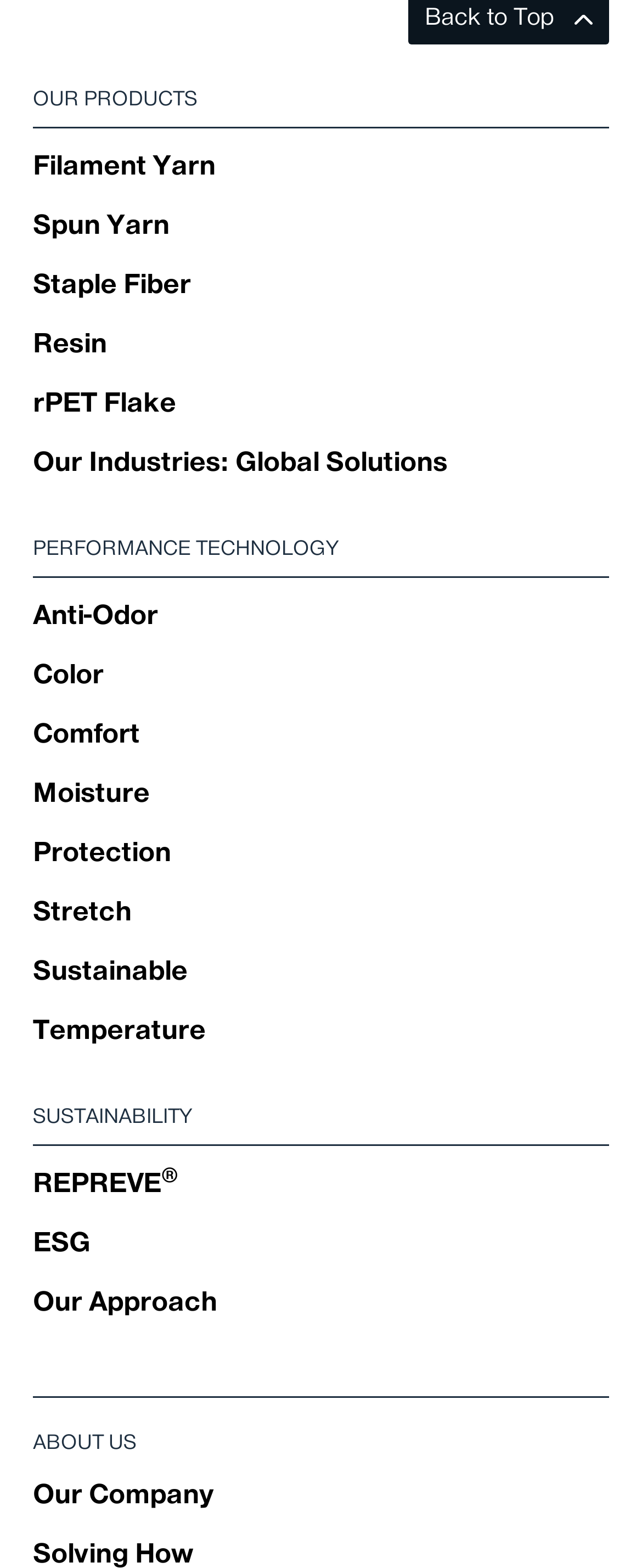How many product categories are listed?
Please answer the question with a single word or phrase, referencing the image.

6